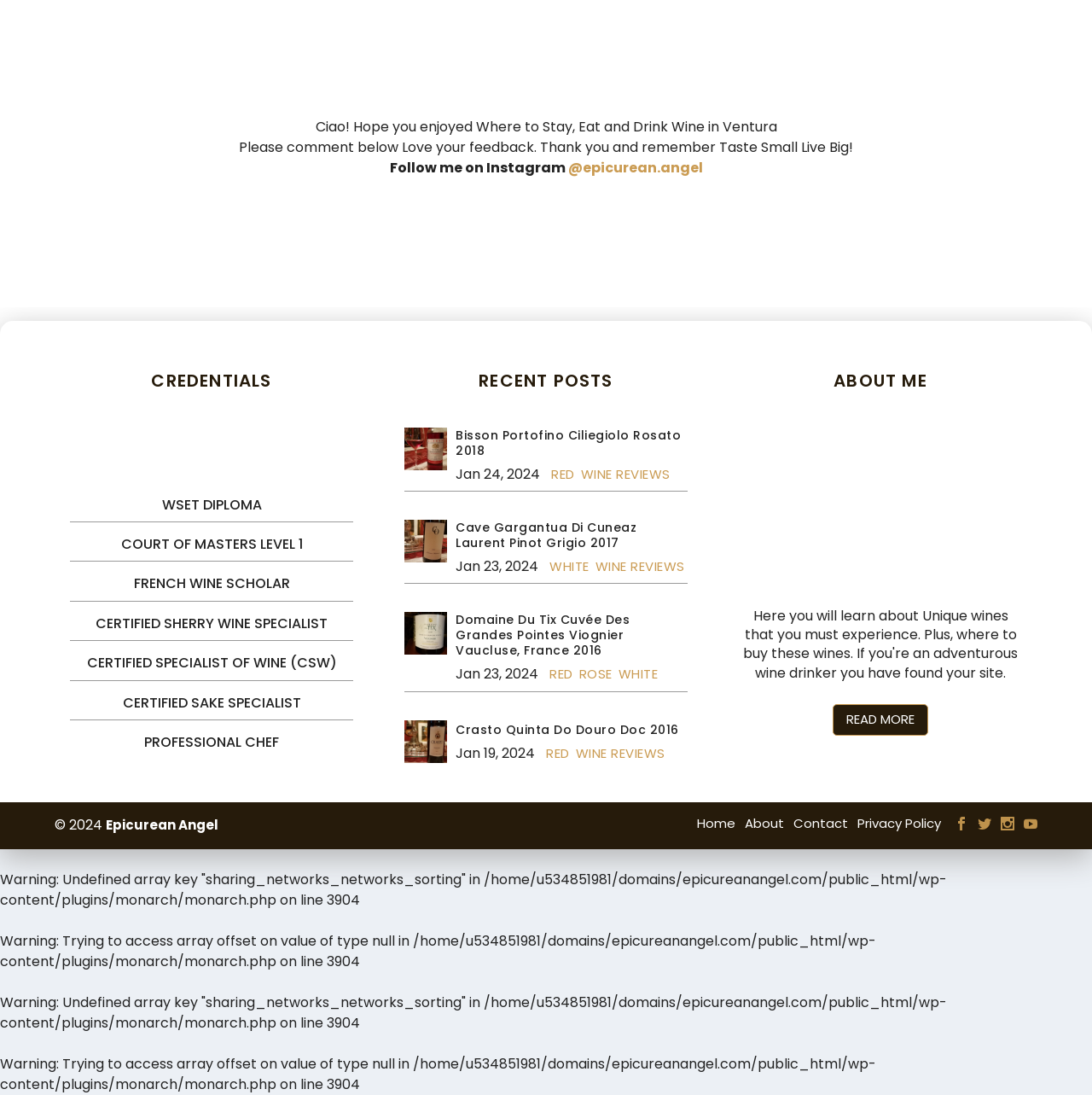Locate the coordinates of the bounding box for the clickable region that fulfills this instruction: "Contact the author".

[0.727, 0.743, 0.777, 0.76]